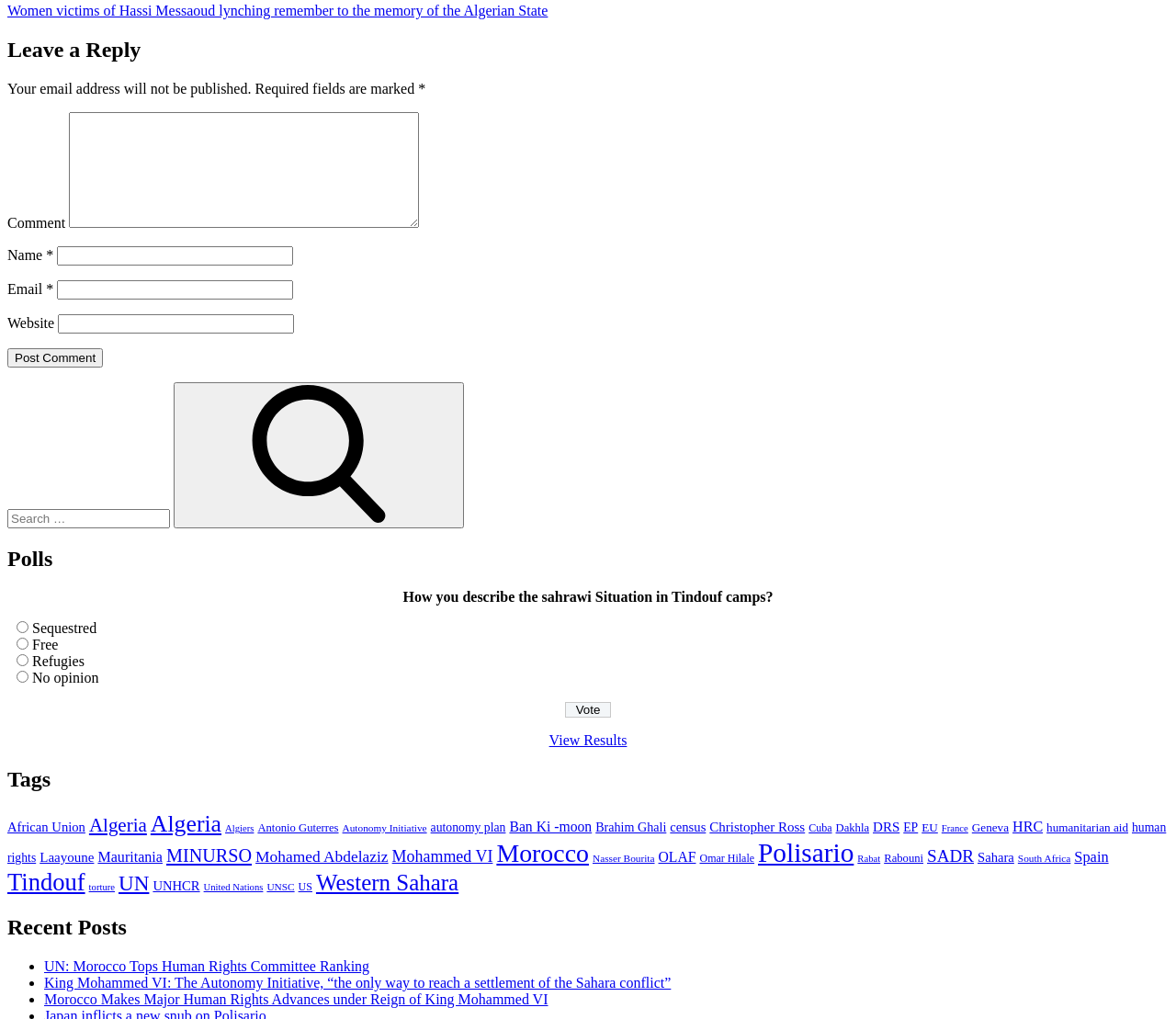What is the label of the button below the 'Email' textbox?
Using the information presented in the image, please offer a detailed response to the question.

The button located below the 'Email' textbox is labeled 'Post Comment', suggesting that it is used to submit a comment or reply after filling in the required fields.